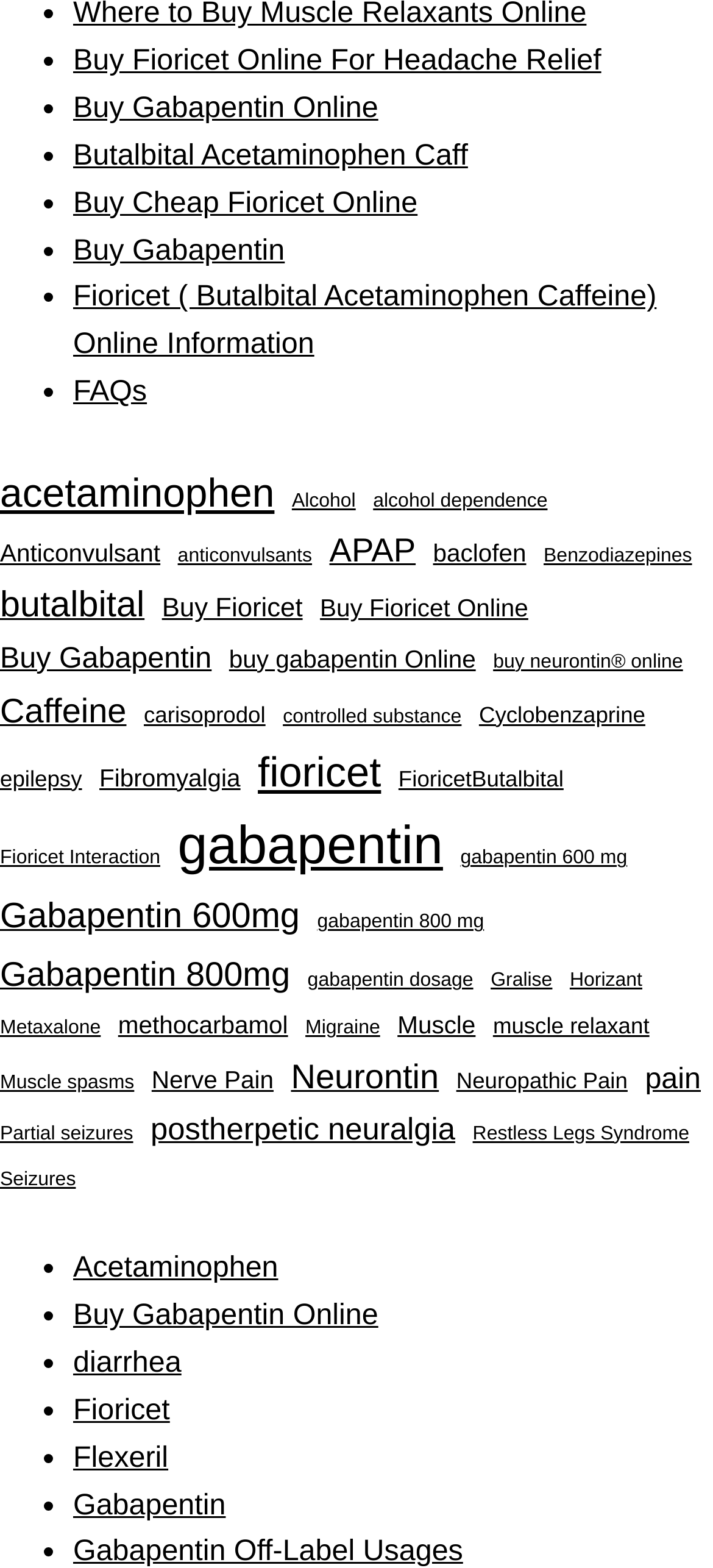Please locate the bounding box coordinates of the element that should be clicked to complete the given instruction: "View information about Gabapentin".

[0.103, 0.149, 0.399, 0.17]